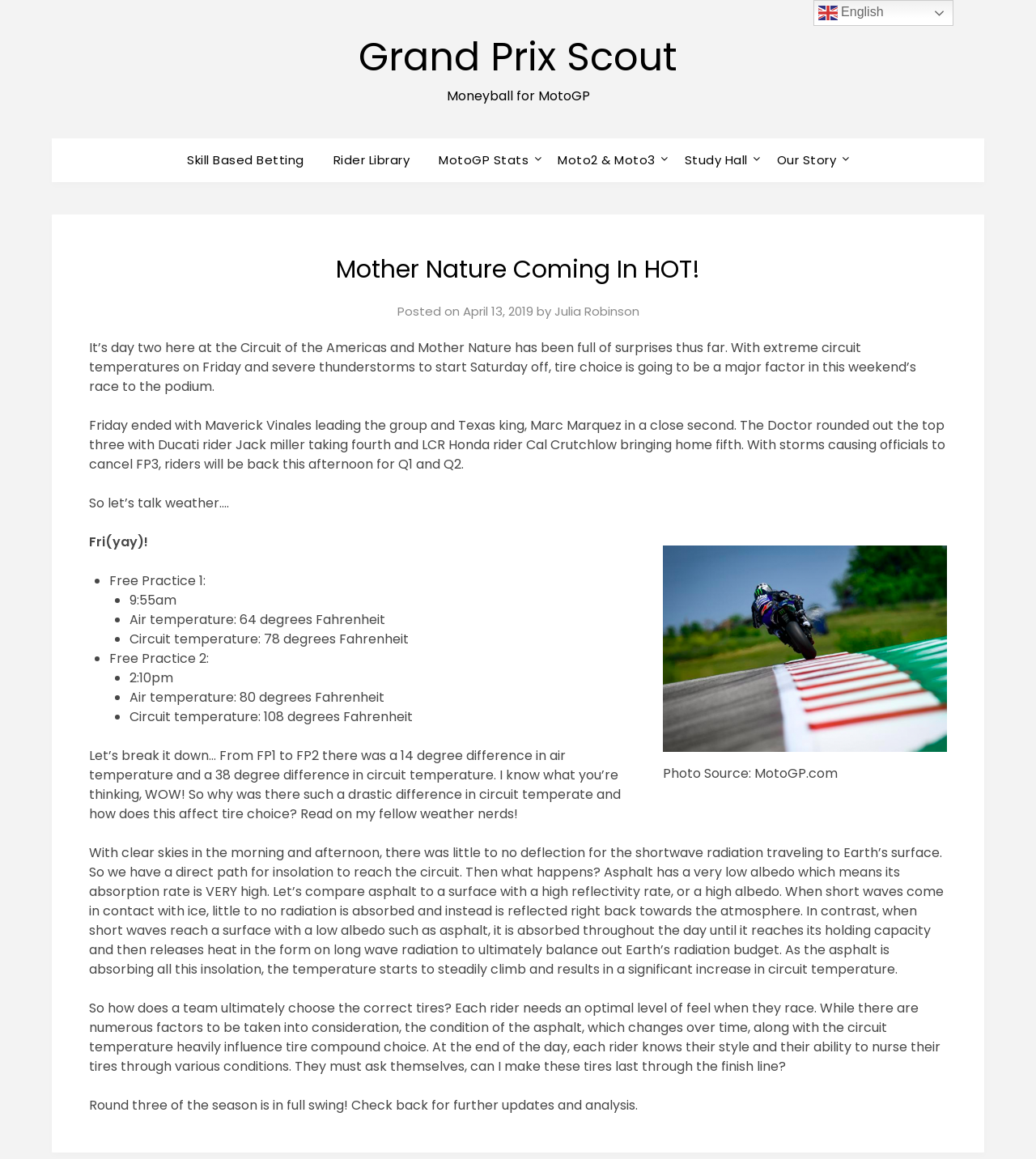Determine the bounding box coordinates for the region that must be clicked to execute the following instruction: "Search for jobs".

None